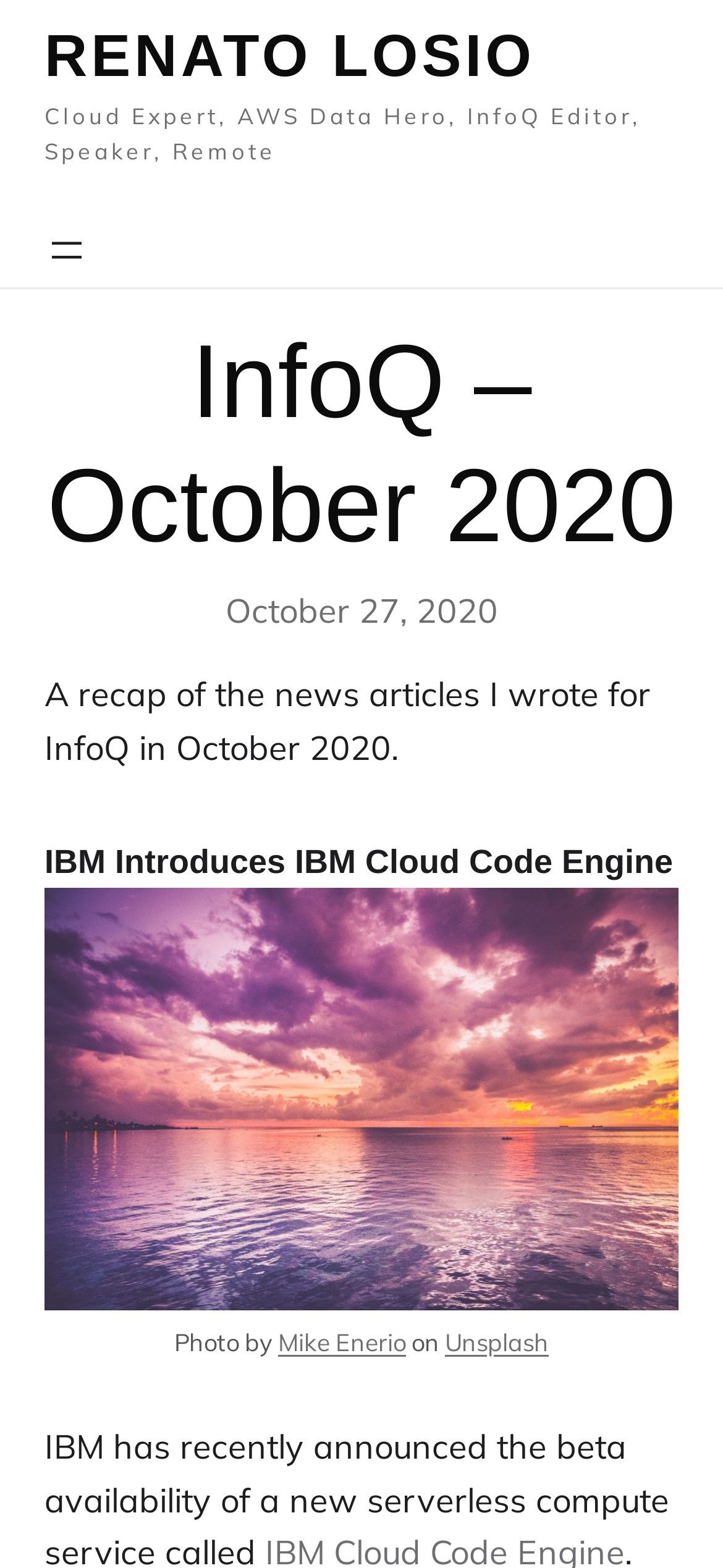What is the topic of the first article?
Make sure to answer the question with a detailed and comprehensive explanation.

The topic of the first article can be found in the StaticText element 'IBM Introduces IBM Cloud Code Engine' which is located below the navigation element 'Header navigation'.